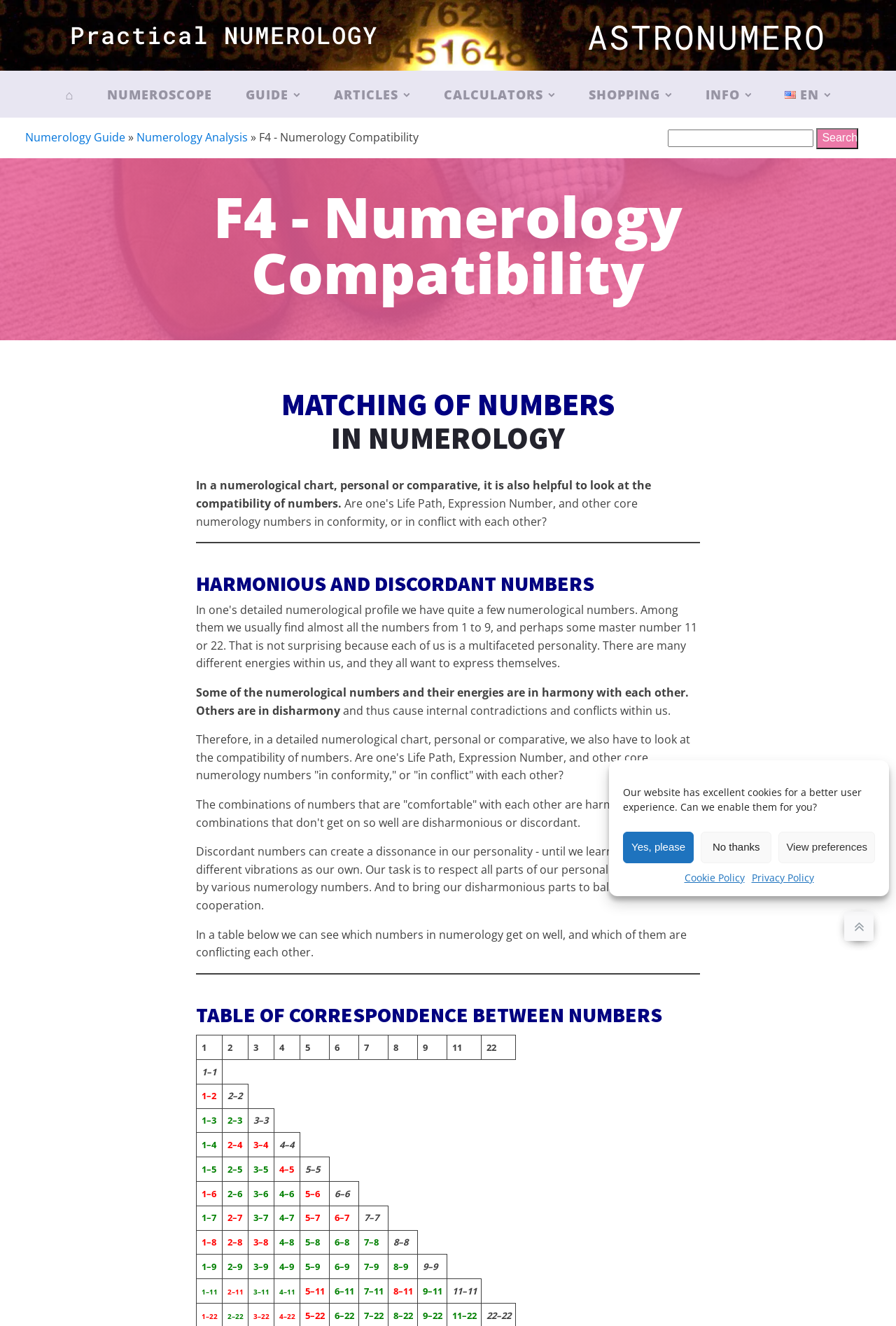Could you determine the bounding box coordinates of the clickable element to complete the instruction: "Search for numerology compatibility"? Provide the coordinates as four float numbers between 0 and 1, i.e., [left, top, right, bottom].

[0.746, 0.098, 0.908, 0.111]